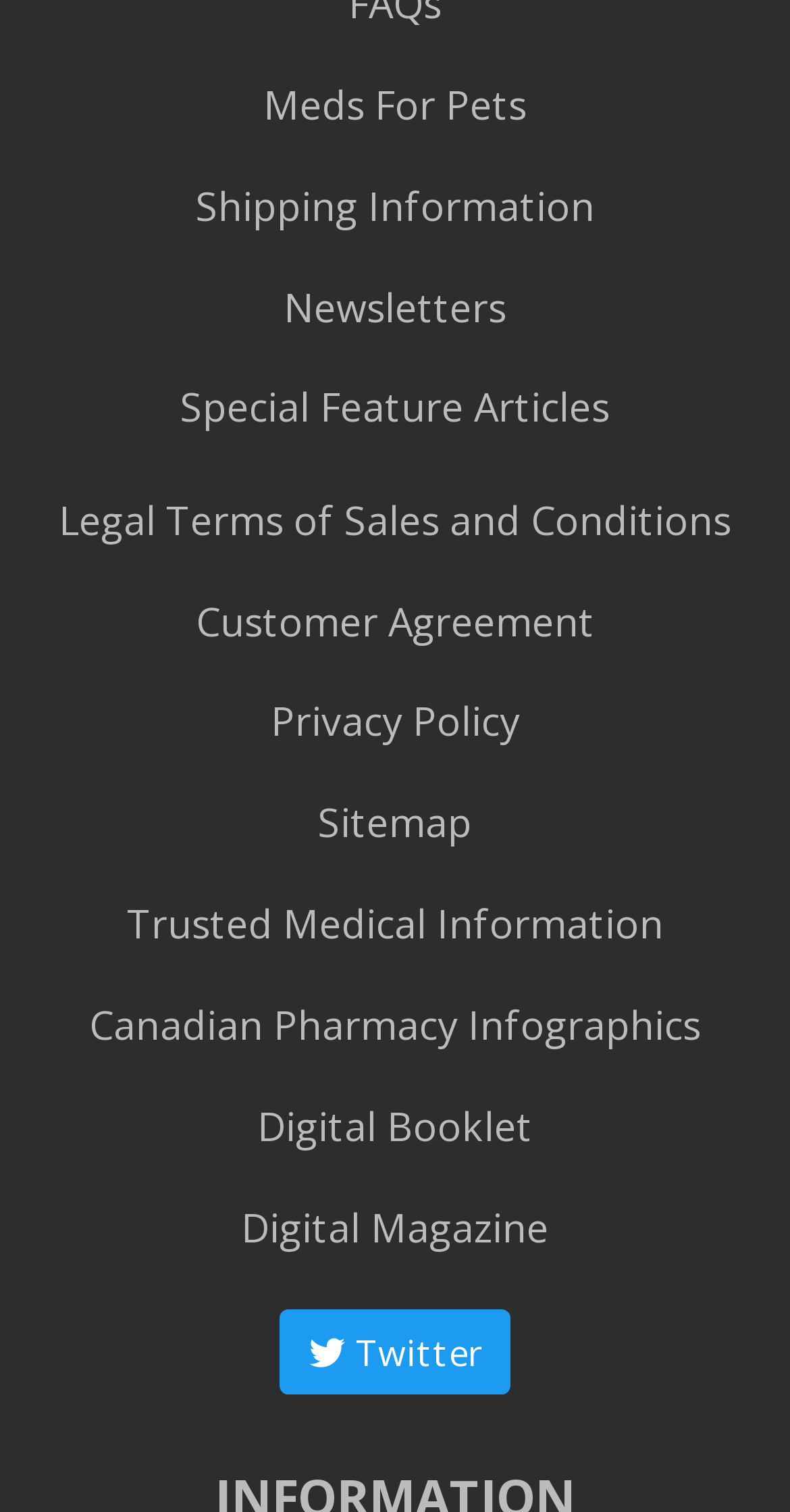Please answer the following question using a single word or phrase: 
How many social media links are present on the webpage?

1